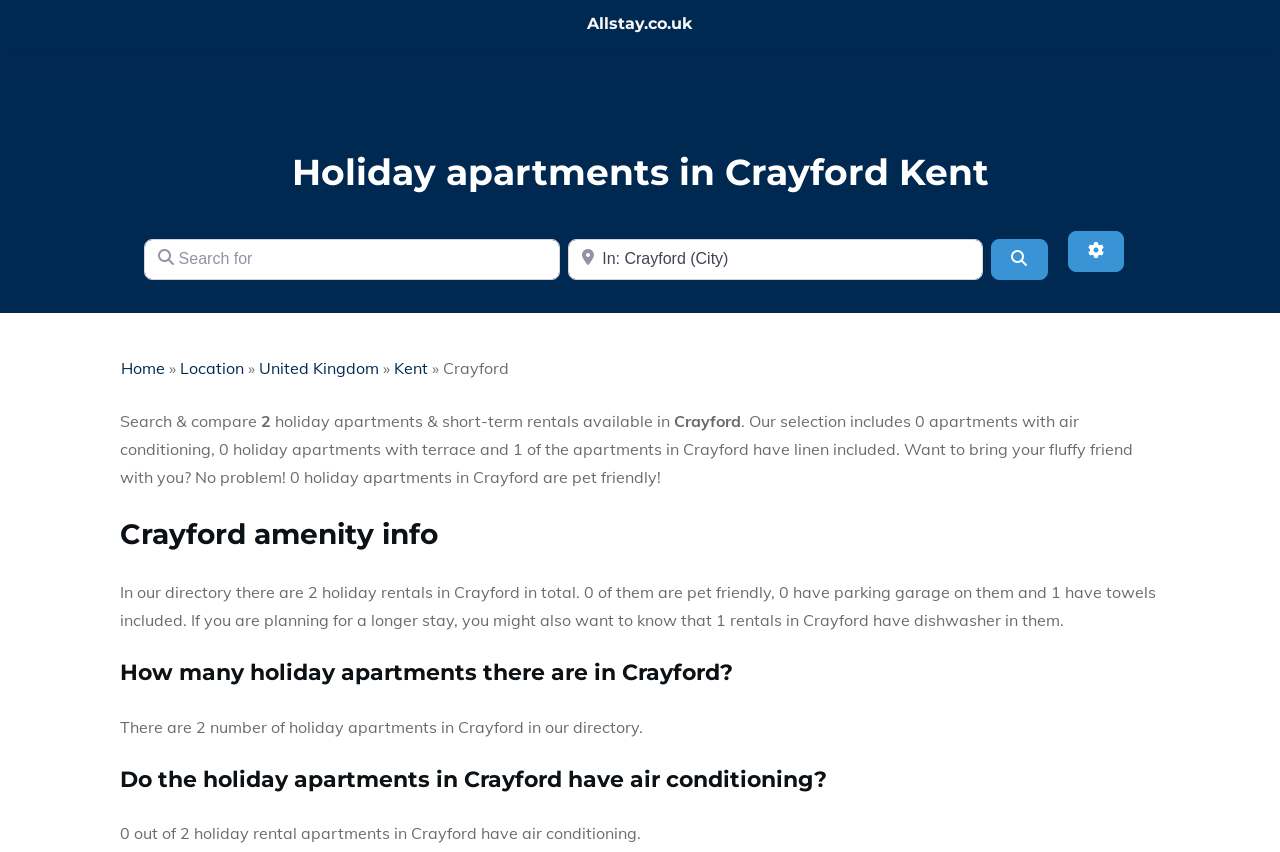Bounding box coordinates are specified in the format (top-left x, top-left y, bottom-right x, bottom-right y). All values are floating point numbers bounded between 0 and 1. Please provide the bounding box coordinate of the region this sentence describes: aria-label="Search for" name="s" placeholder="Search for"

[0.112, 0.281, 0.437, 0.328]